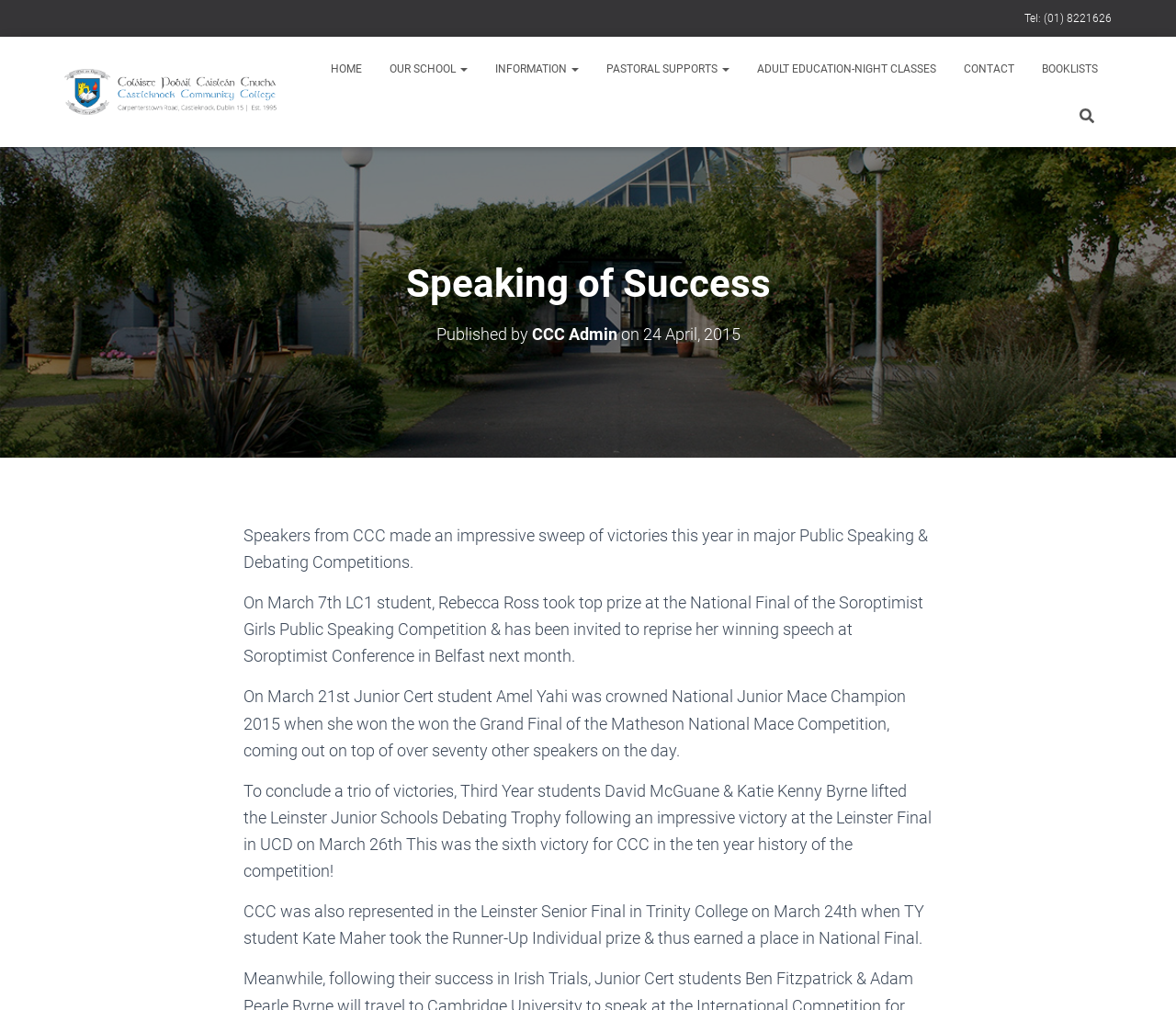Locate the bounding box of the user interface element based on this description: "Adult Education-Night Classes".

[0.632, 0.045, 0.808, 0.091]